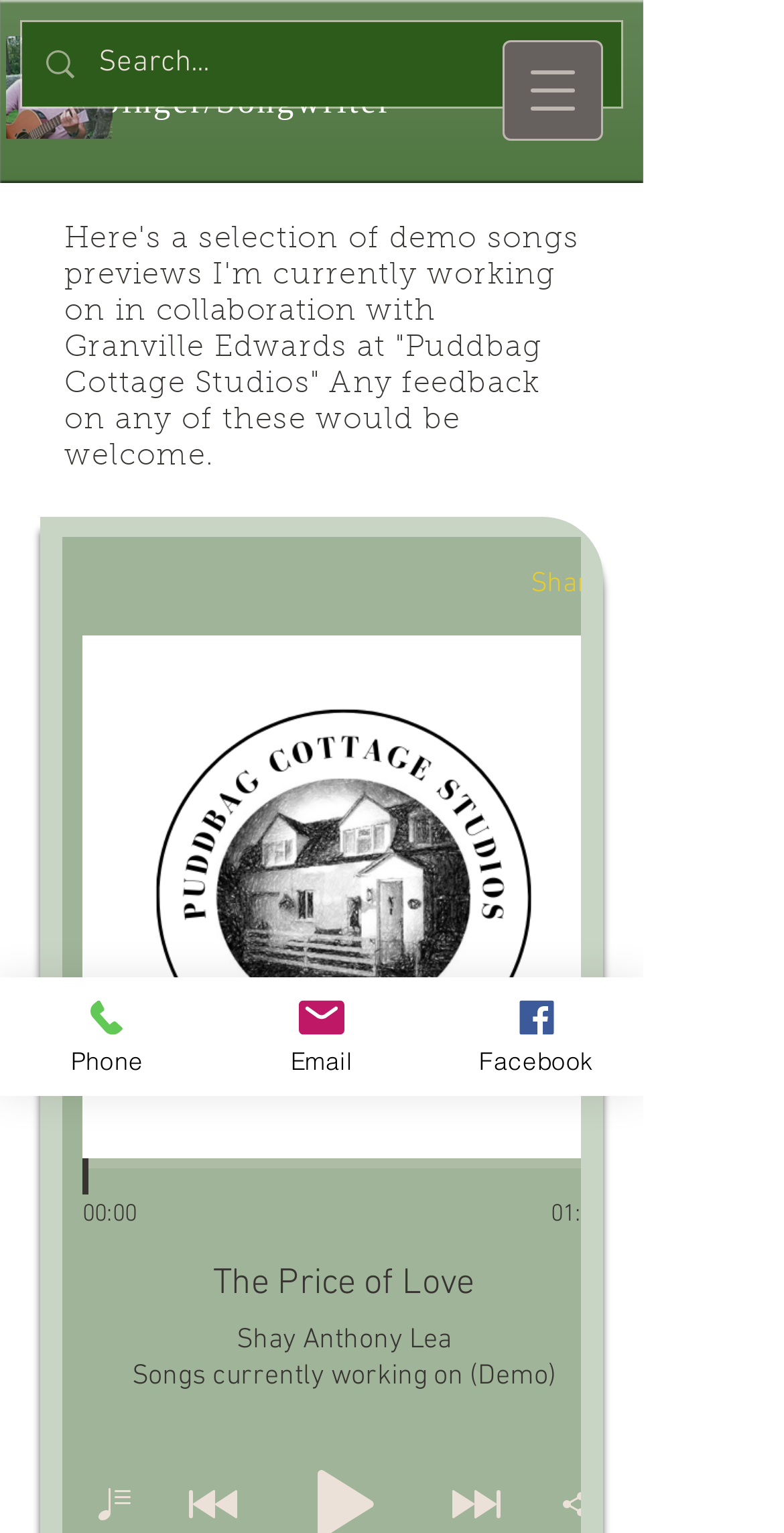What is the profession of Shay Anthony Lea?
Answer the question with as much detail as you can, using the image as a reference.

Based on the heading element 'Shay Anthony Lea Singer/Songwriter' with bounding box coordinates [0.128, 0.028, 0.641, 0.079], we can infer that Shay Anthony Lea is a Singer/Songwriter.